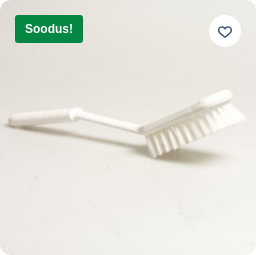Describe all the elements in the image extensively.

This image showcases a cleaning brush designed for efficient use, featuring a long handle with bristles on one end. Its ergonomic design allows for comfortable handling, making it ideal for various cleaning tasks. The brush is presented at a promotional price, indicated by the bold text "Soodus!" in green, suggesting a special deal or discount. Additionally, there is a heart icon in the corner, allowing users to easily add the item to their wishlist for future consideration.